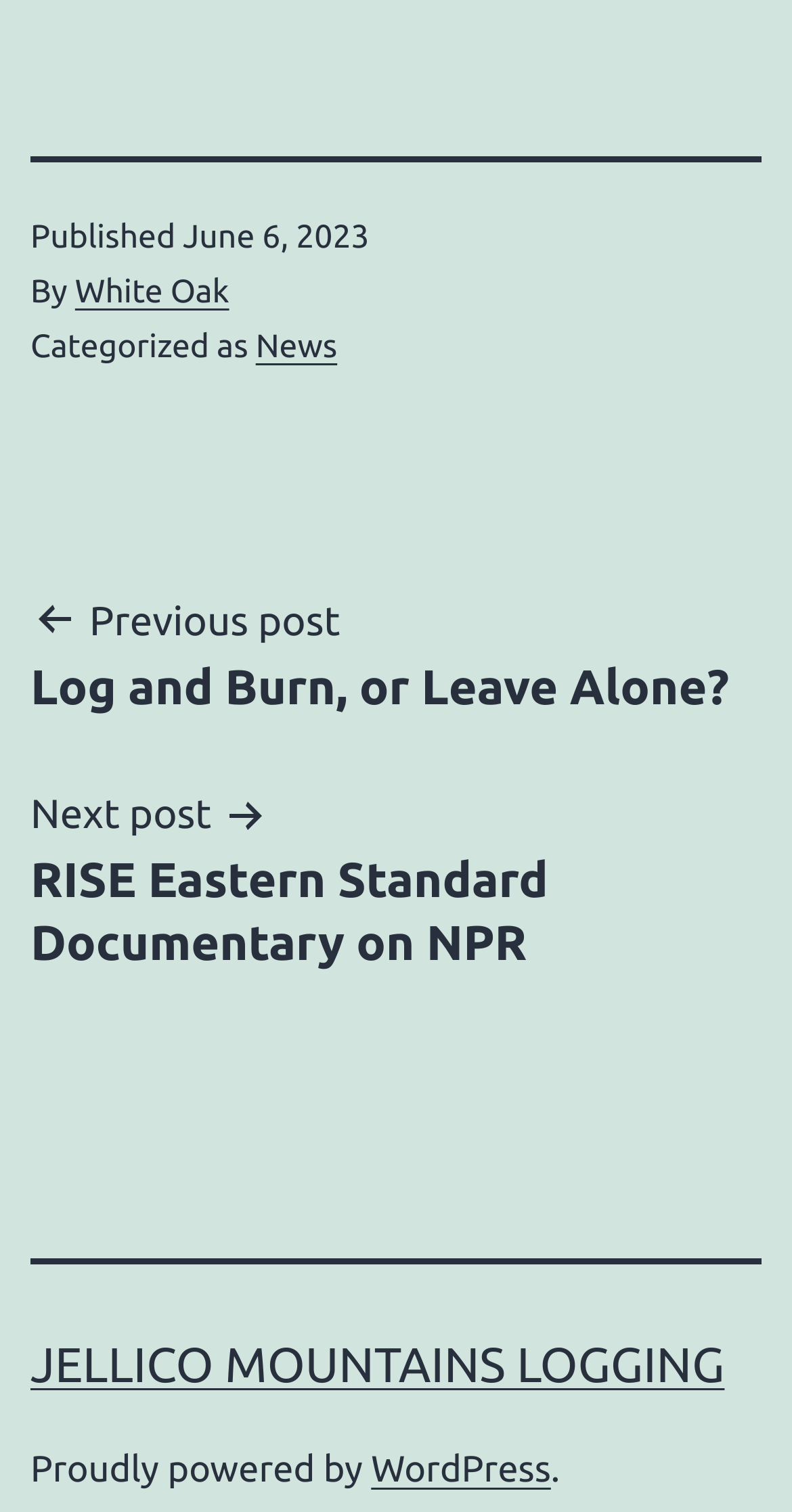Answer the following query with a single word or phrase:
What platform is the website powered by?

WordPress